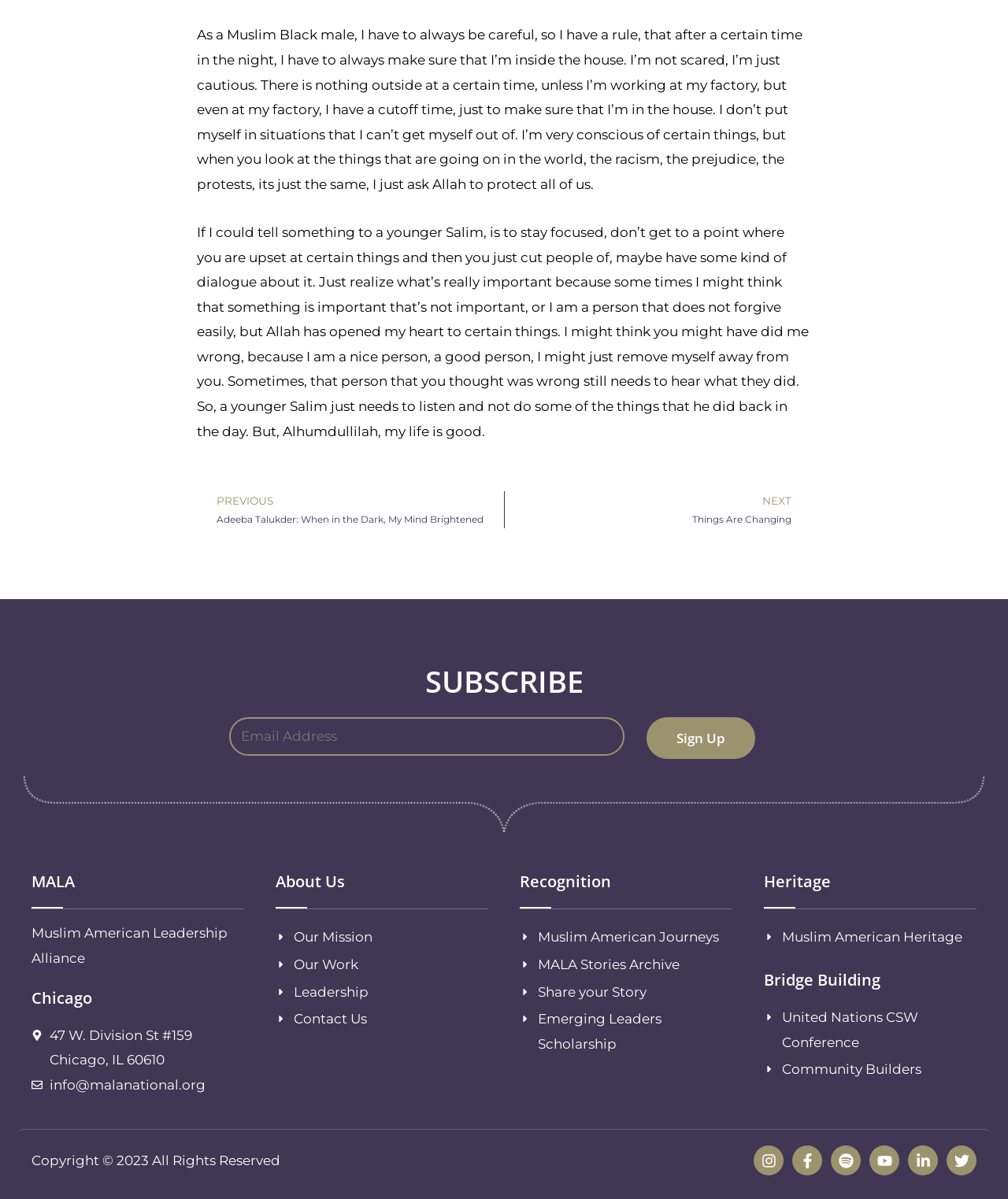Find the bounding box coordinates of the clickable region needed to perform the following instruction: "Follow MALA on Instagram". The coordinates should be provided as four float numbers between 0 and 1, i.e., [left, top, right, bottom].

[0.748, 0.955, 0.777, 0.98]